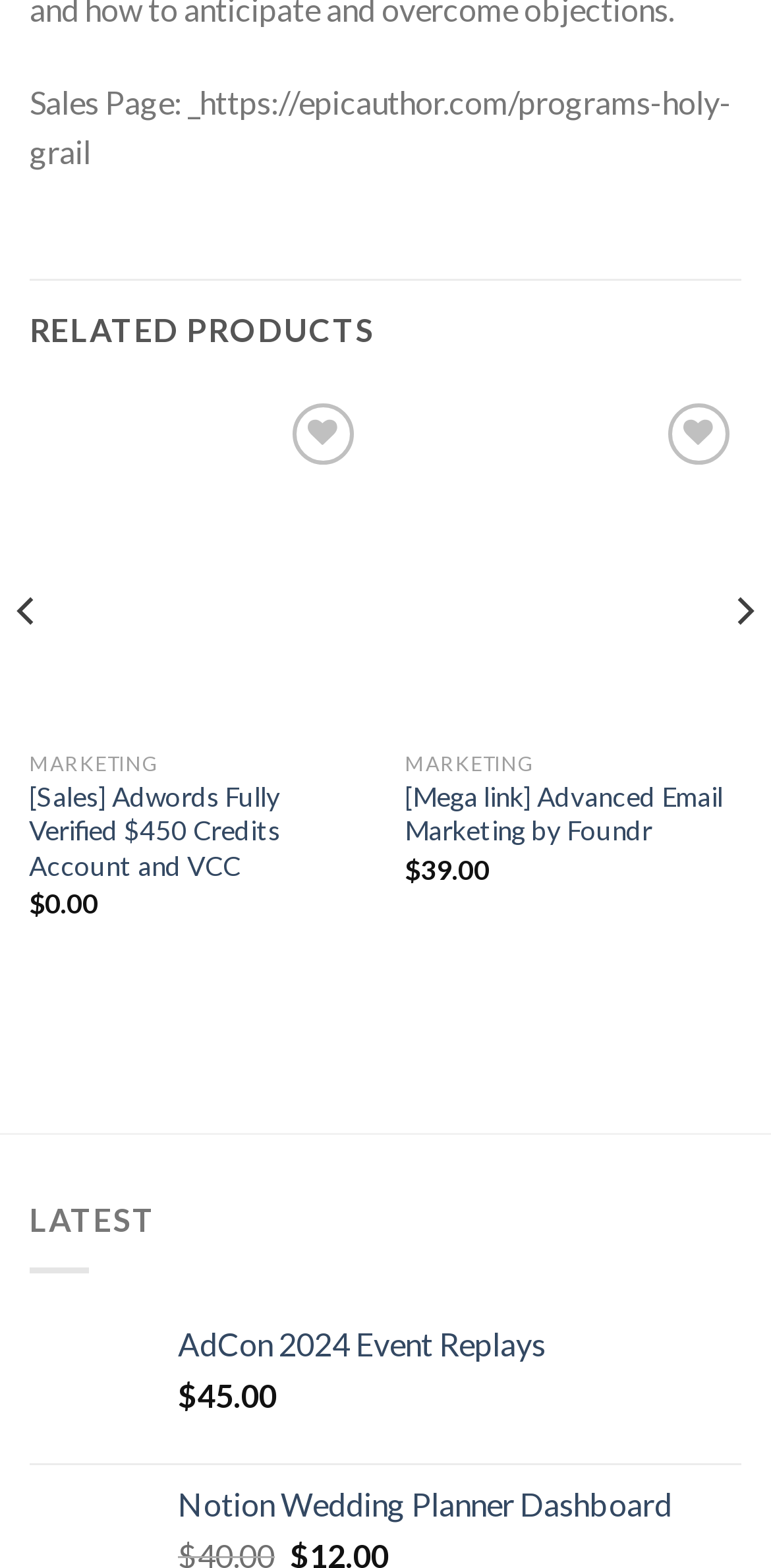Please determine the bounding box coordinates of the element's region to click in order to carry out the following instruction: "View Notion Wedding Planner Dashboard". The coordinates should be four float numbers between 0 and 1, i.e., [left, top, right, bottom].

[0.231, 0.946, 0.962, 0.973]